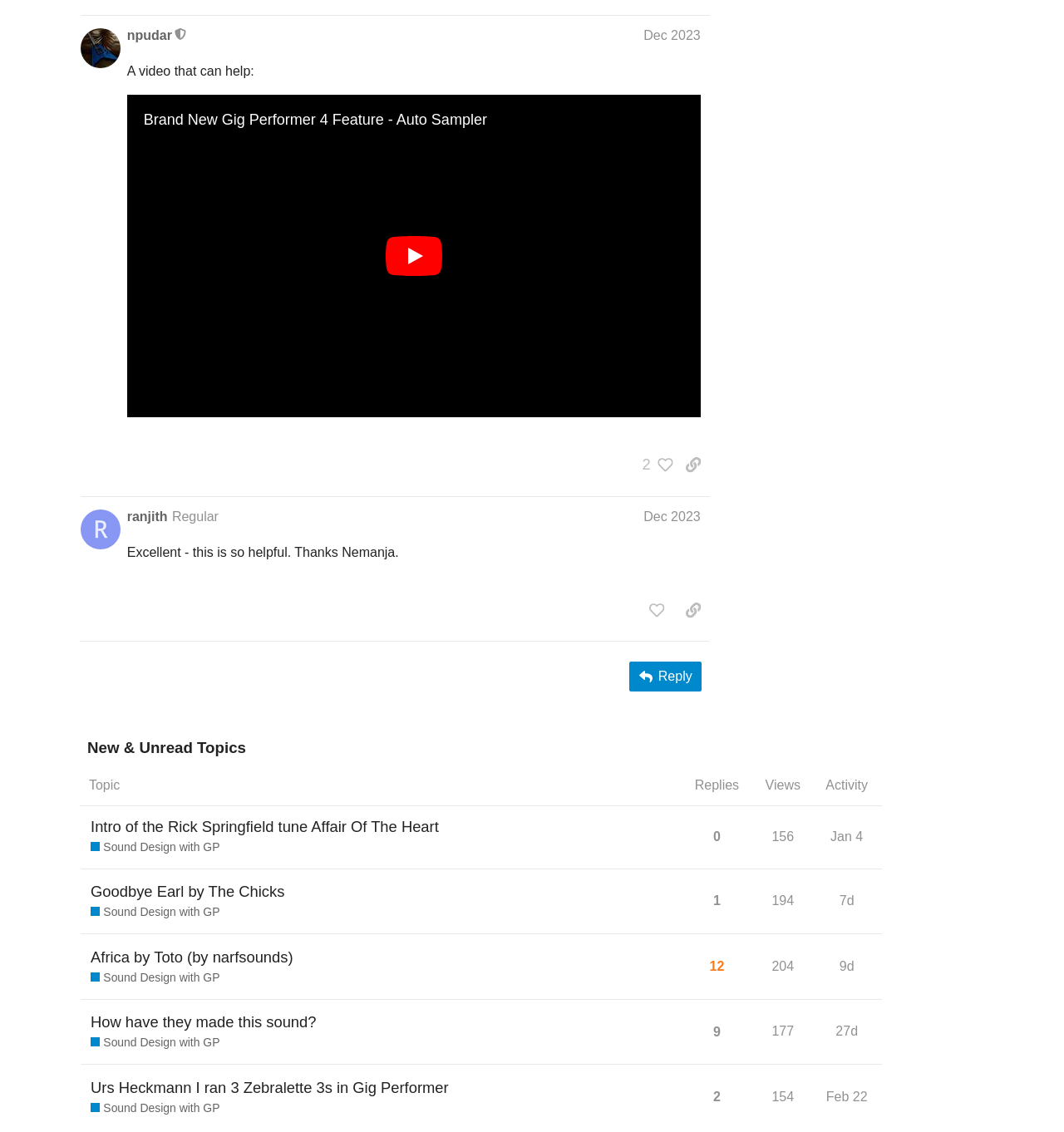Please examine the image and answer the question with a detailed explanation:
What is the topic of the first row in the table?

The topic of the first row in the table can be found in the gridcell 'Intro of the Rick Springfield tune Affair Of The Heart Sound Design with GP', where it is written 'Intro of the Rick Springfield tune Affair Of The Heart'.